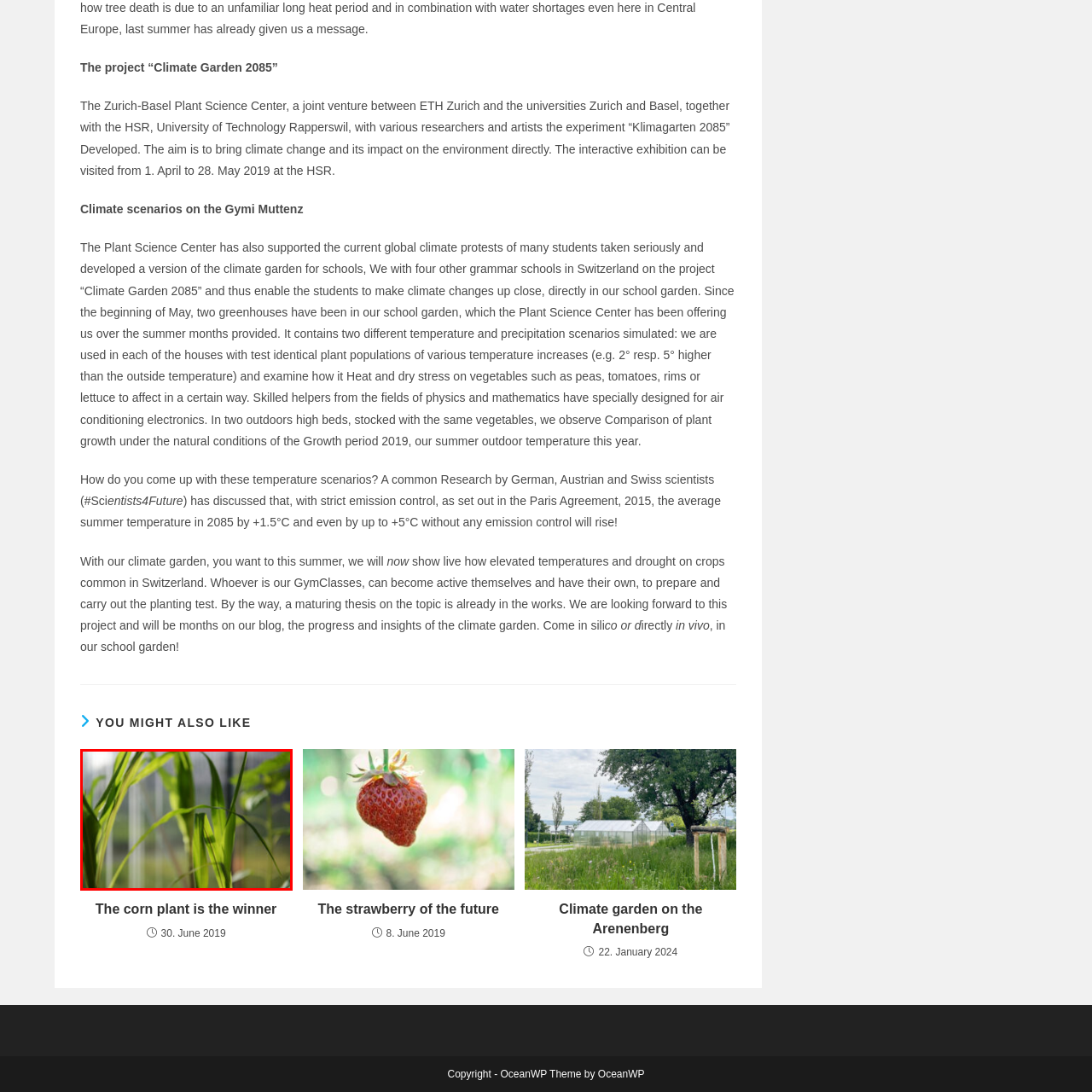Pay close attention to the image within the red perimeter and provide a detailed answer to the question that follows, using the image as your primary source: 
What type of crops are used to demonstrate the impact of climate change?

According to the caption, the project simulates varied temperature and precipitation scenarios within the greenhouses, allowing participants to observe firsthand how increased heat and drought conditions impact crop growth, particularly for vegetables like peas and tomatoes.